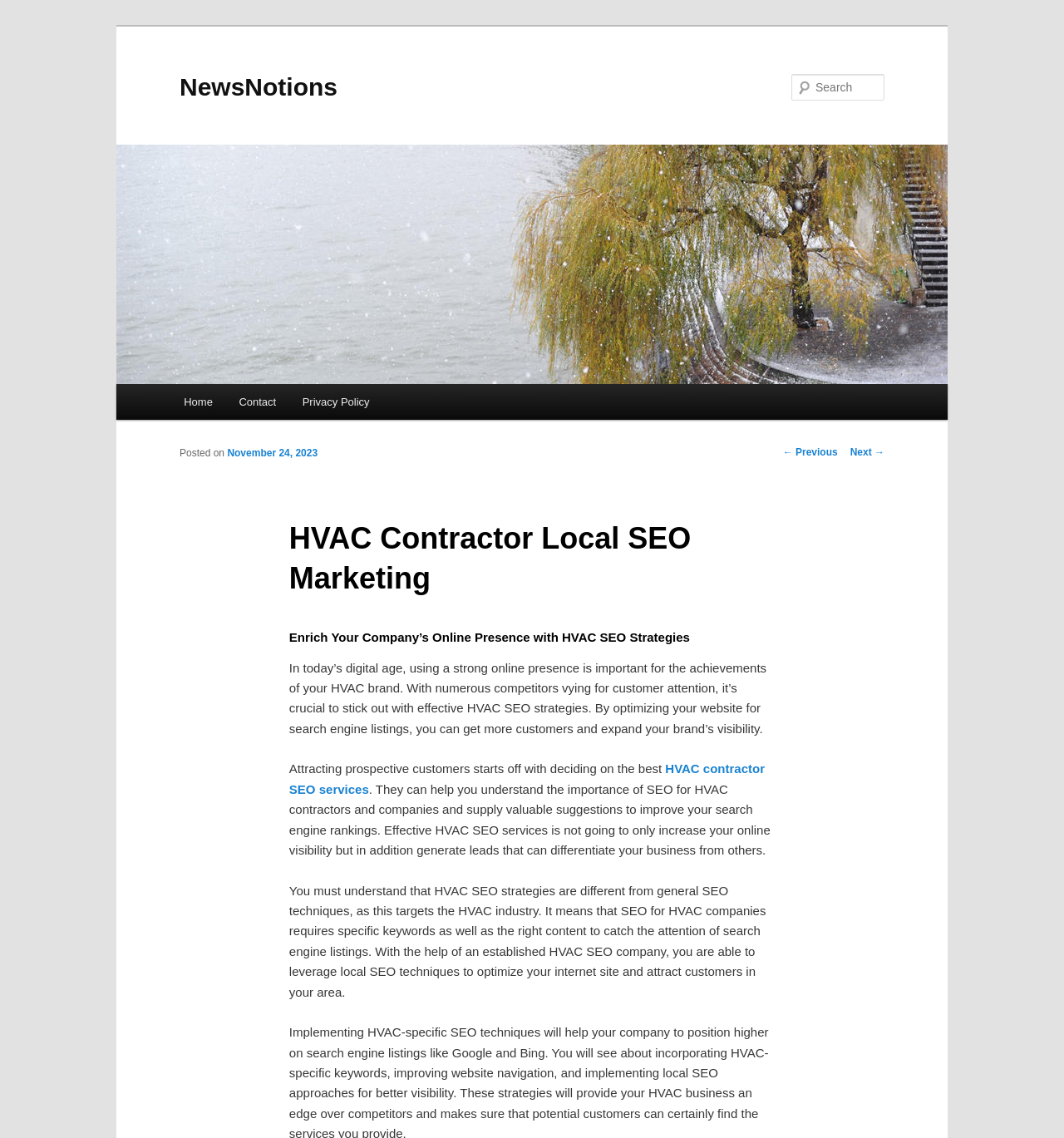What can an established HVAC SEO company help with?
Please look at the screenshot and answer in one word or a short phrase.

Optimizing website and attracting customers